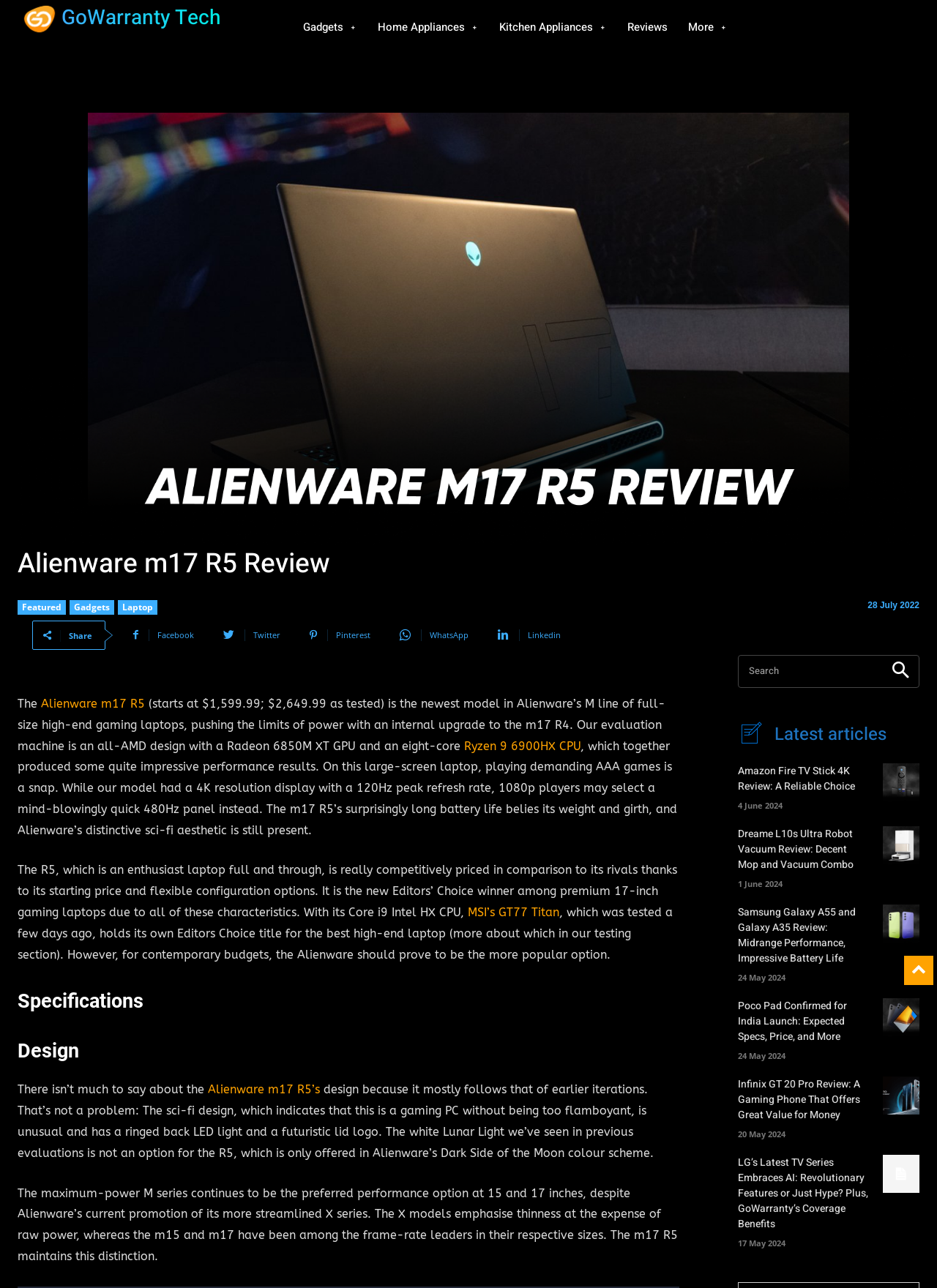Generate the text content of the main headline of the webpage.

Alienware m17 R5 Review